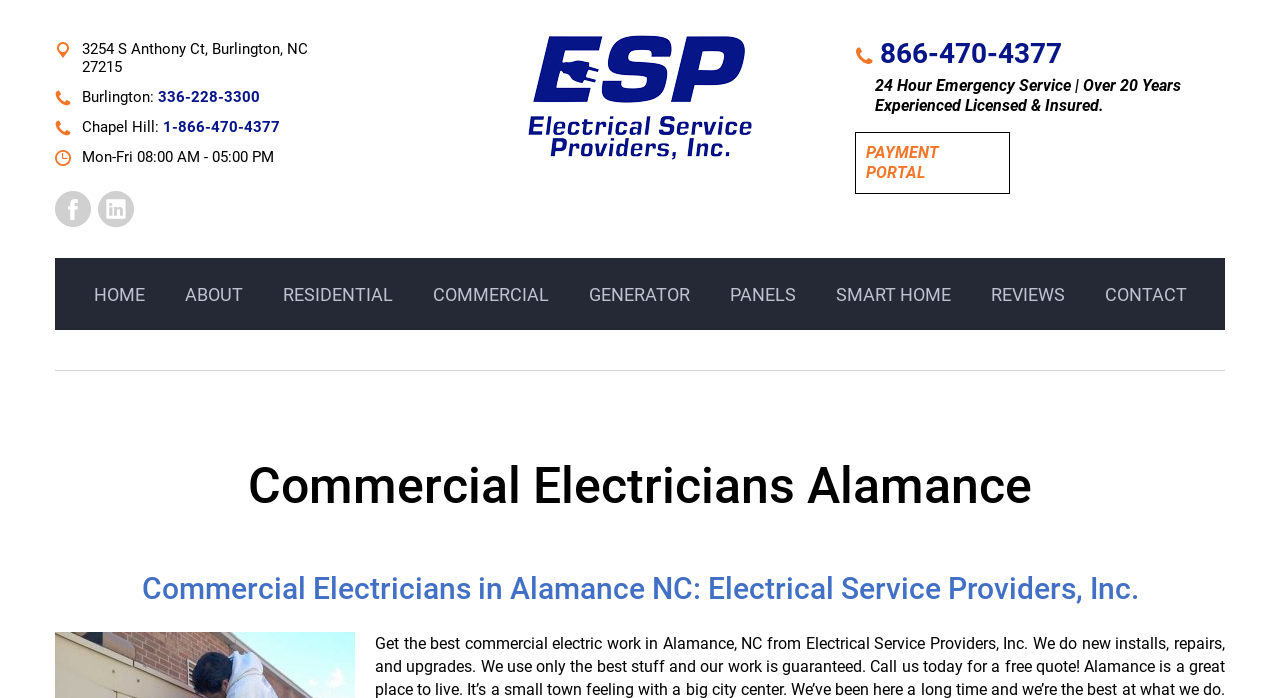Please specify the bounding box coordinates of the area that should be clicked to accomplish the following instruction: "Learn about the company". The coordinates should consist of four float numbers between 0 and 1, i.e., [left, top, right, bottom].

[0.129, 0.37, 0.205, 0.476]